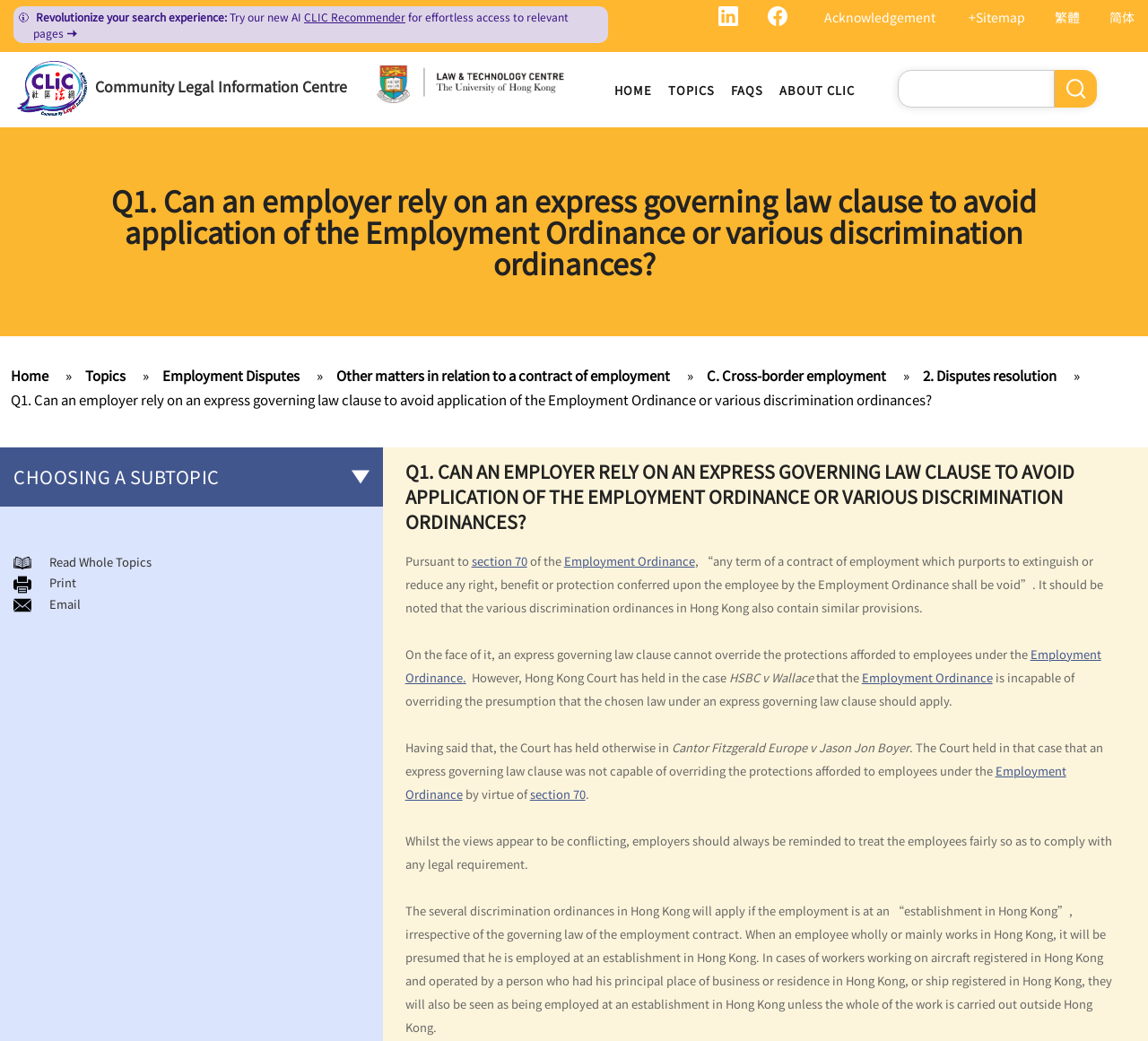Based on the image, provide a detailed response to the question:
What is the purpose of section 70 of the Employment Ordinance?

The purpose of section 70 of the Employment Ordinance is to protect employees' rights, as stated in the webpage content, which says 'Pursuant to section 70 of the Employment Ordinance, “any term of a contract of employment which purports to extinguish or reduce any right, benefit or protection conferred upon the employee by the Employment Ordinance shall be void”.'.